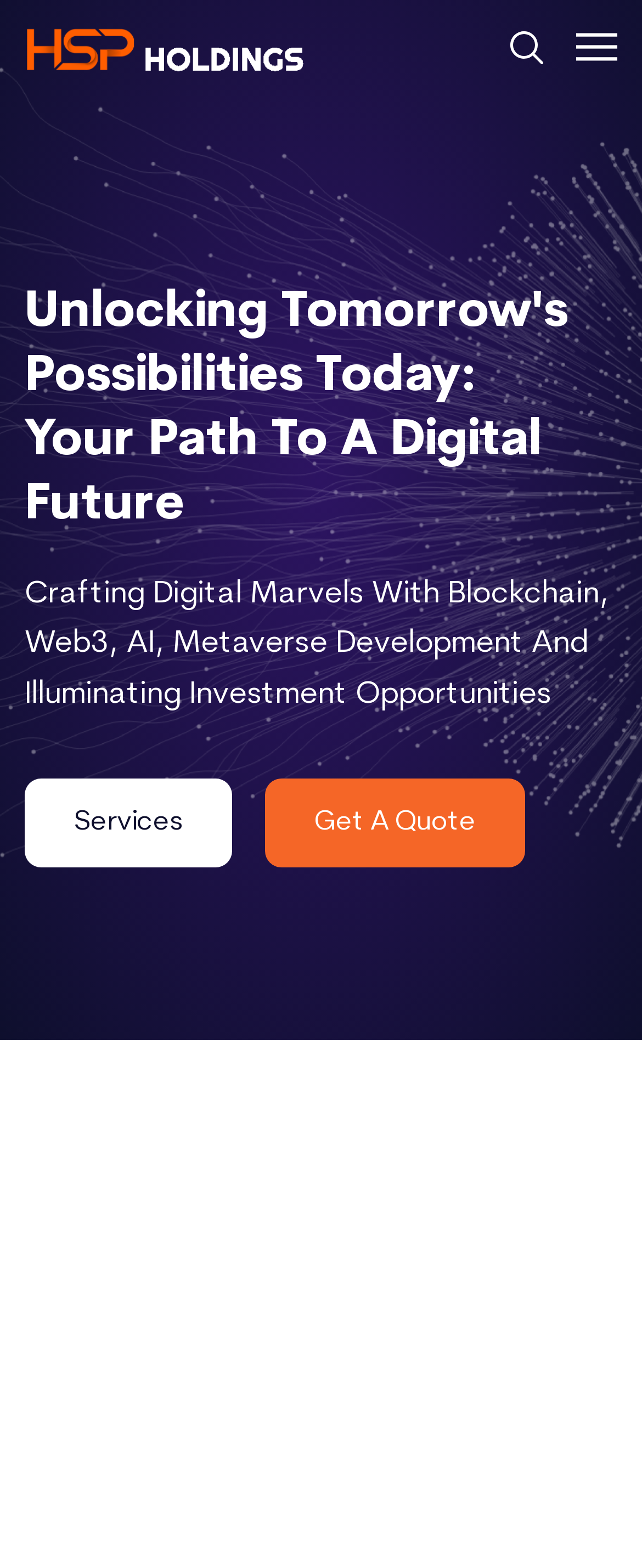Respond with a single word or phrase to the following question:
How many links are in the top section?

3